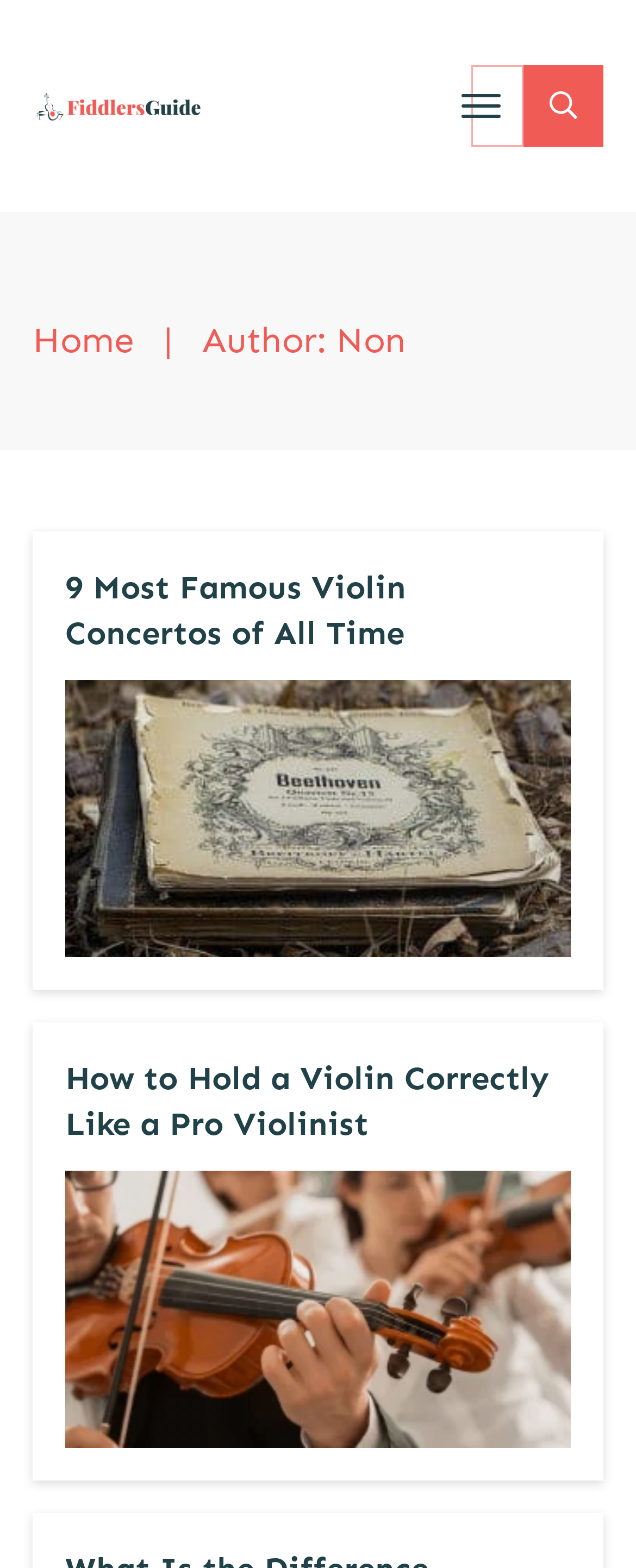Determine the bounding box coordinates of the clickable area required to perform the following instruction: "Click on the 'Reviews' link". The coordinates should be represented as four float numbers between 0 and 1: [left, top, right, bottom].

[0.651, 0.095, 0.805, 0.117]